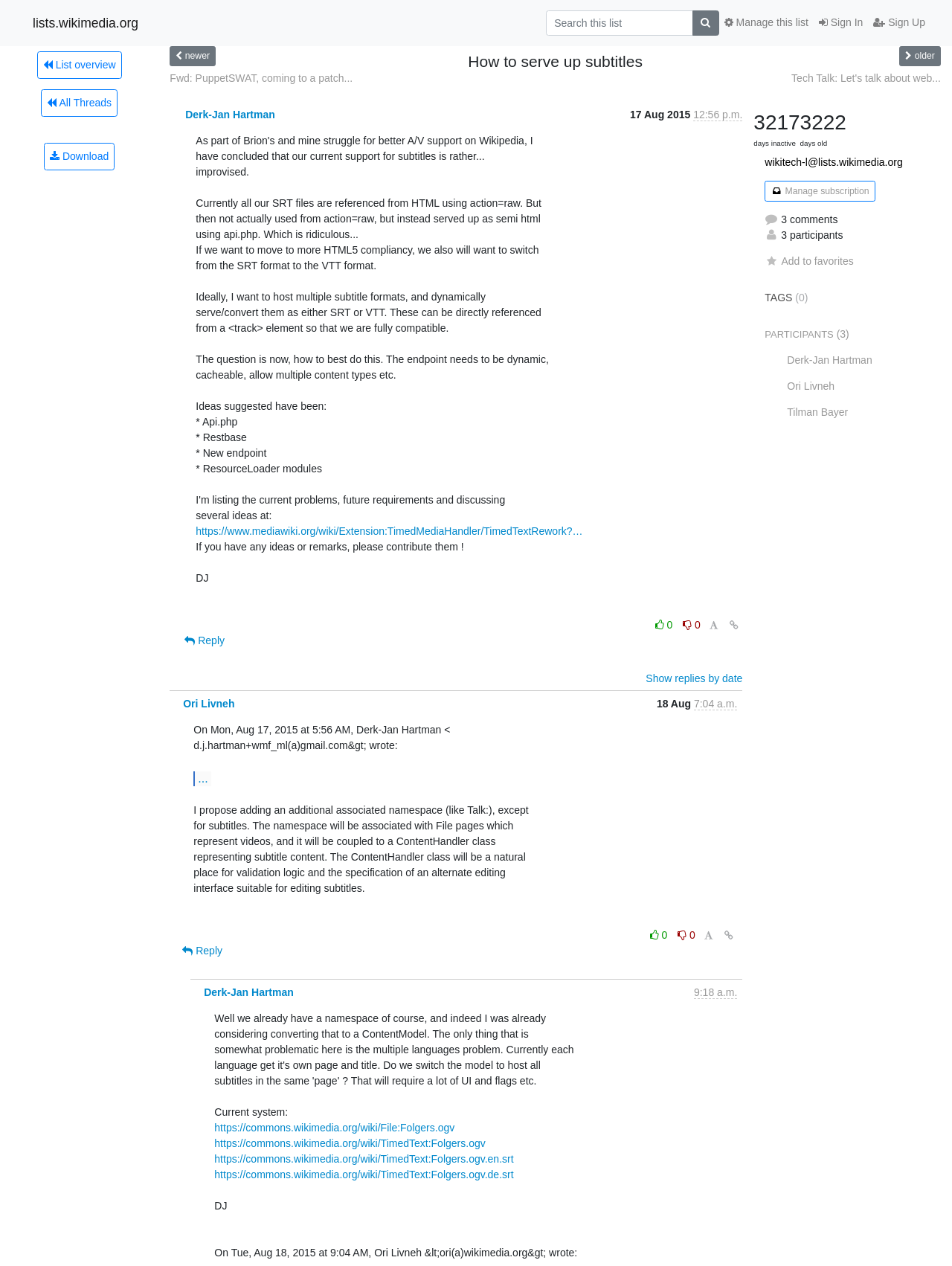What is the topic of the discussion?
Refer to the image and provide a concise answer in one word or phrase.

Subtitles